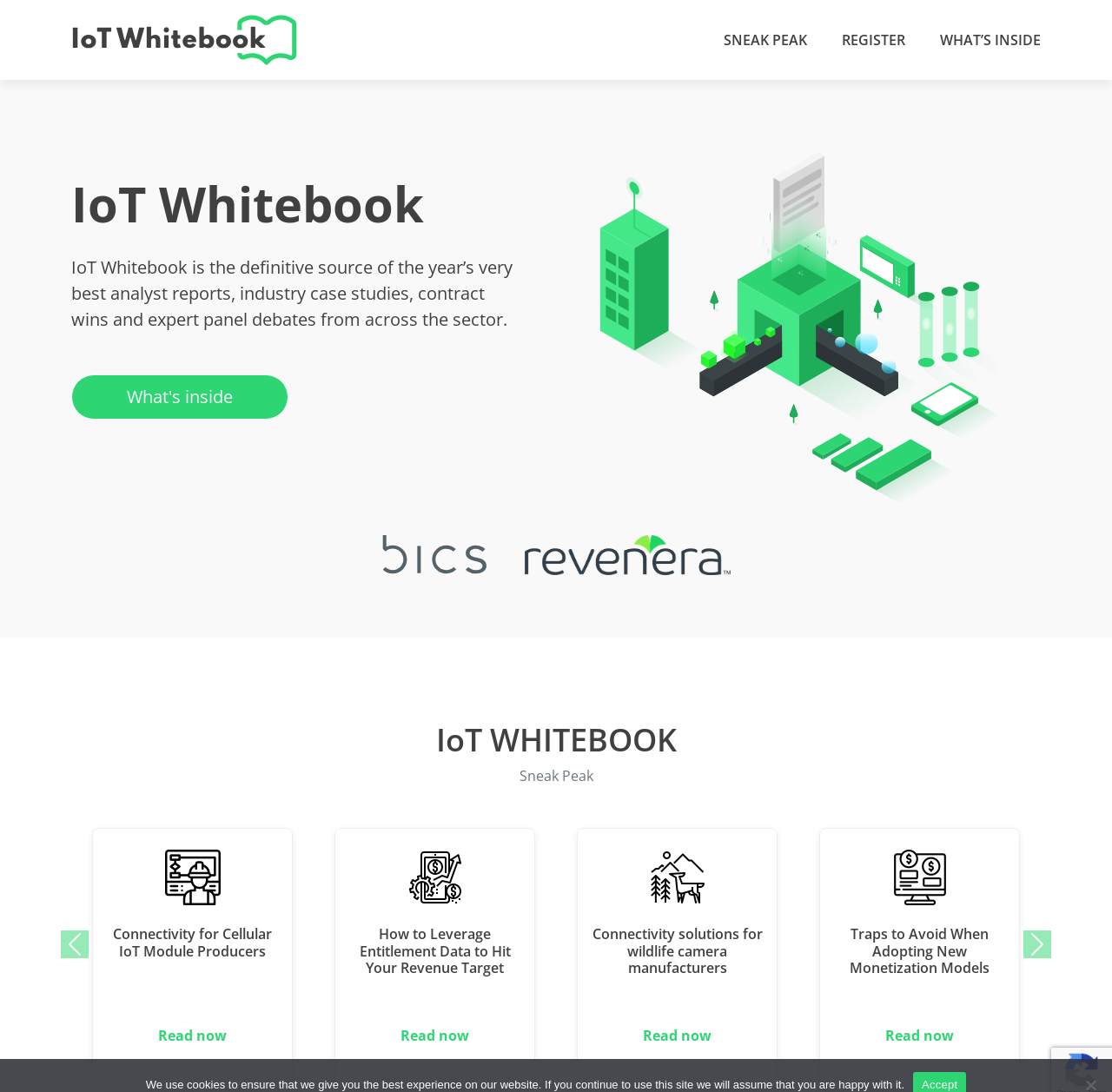Determine the bounding box coordinates for the clickable element required to fulfill the instruction: "Click What's inside". Provide the coordinates as four float numbers between 0 and 1, i.e., [left, top, right, bottom].

[0.064, 0.343, 0.259, 0.384]